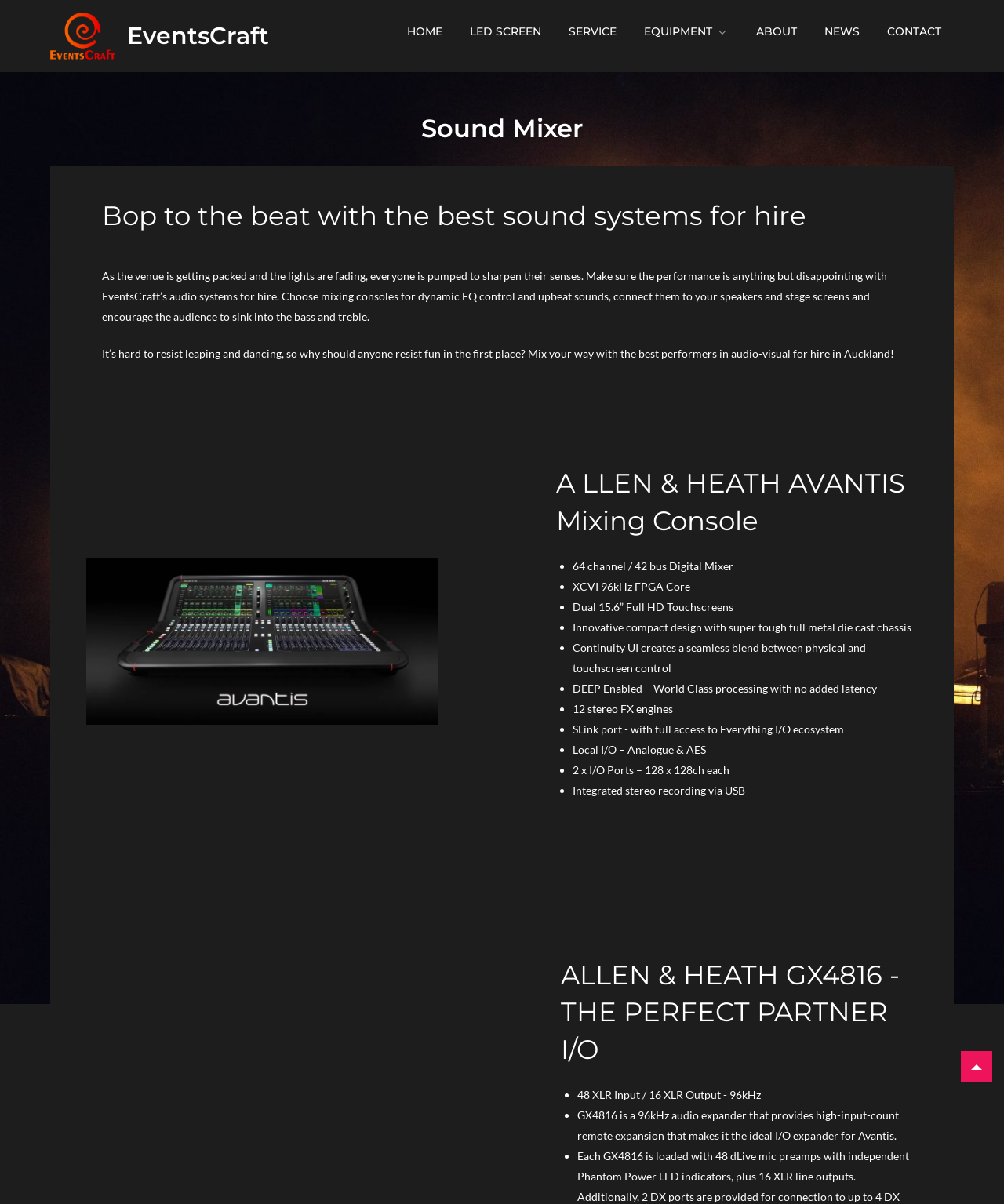What is the purpose of the A LLEN & HEATH AVANTIS Mixing Console?
Please use the image to deliver a detailed and complete answer.

The purpose of the A LLEN & HEATH AVANTIS Mixing Console can be inferred from the context of the webpage, which is about audio visual hire services in Auckland. The console is listed as one of the equipment available for hire, and its features are described in detail.